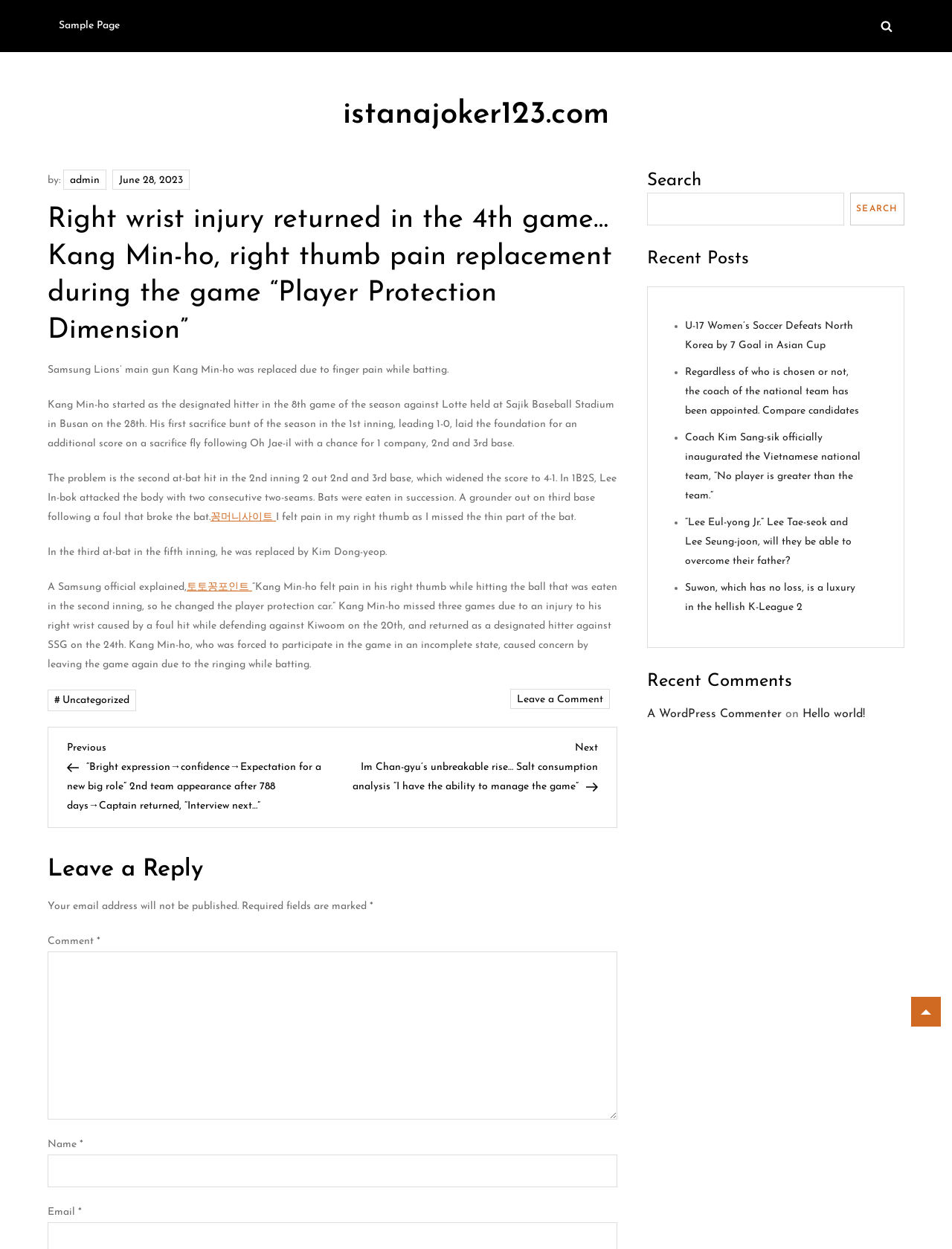Kindly determine the bounding box coordinates for the area that needs to be clicked to execute this instruction: "Click on the 'Sample Page' link".

[0.05, 0.0, 0.138, 0.042]